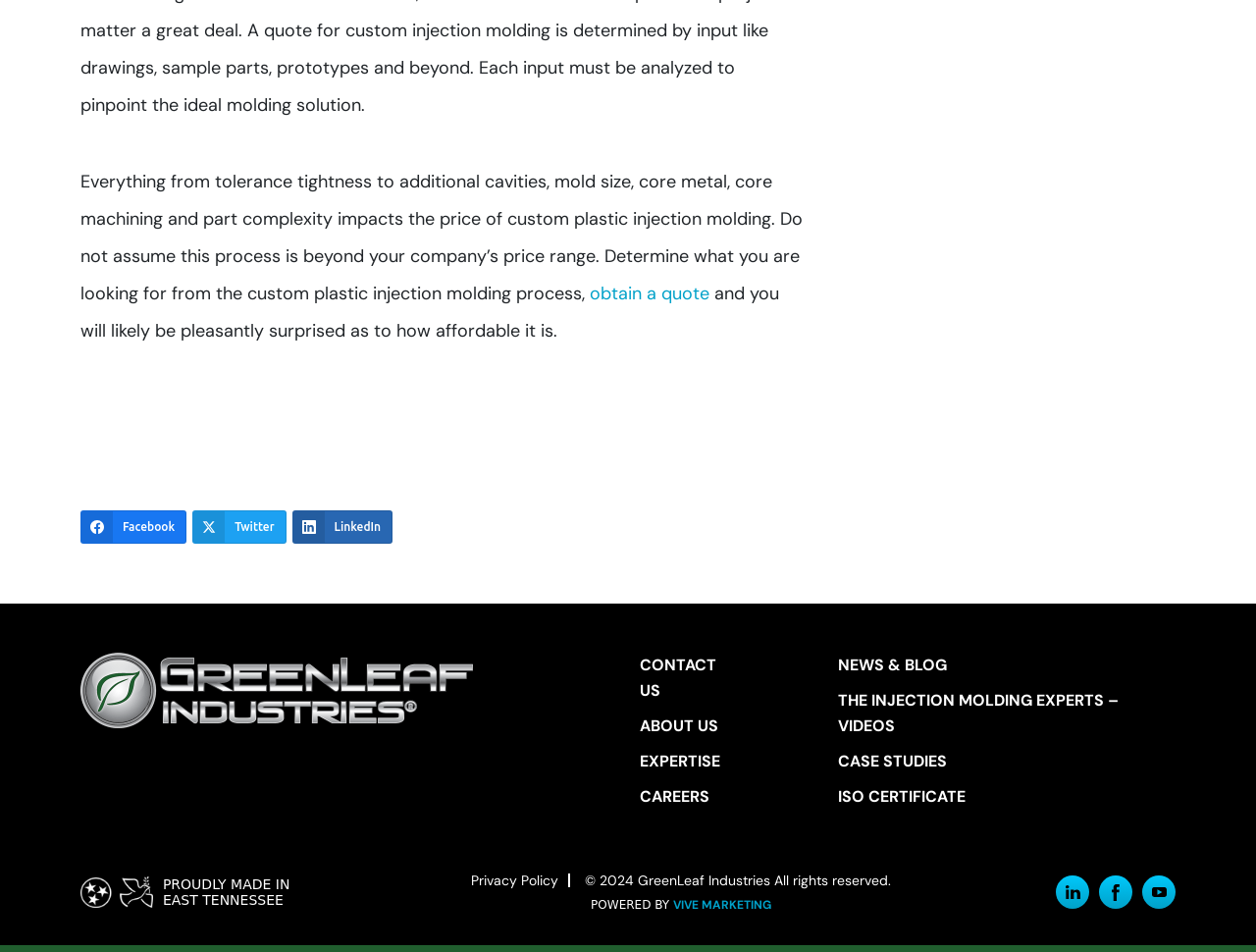What is the process being discussed on this webpage?
Answer the question using a single word or phrase, according to the image.

custom plastic injection molding